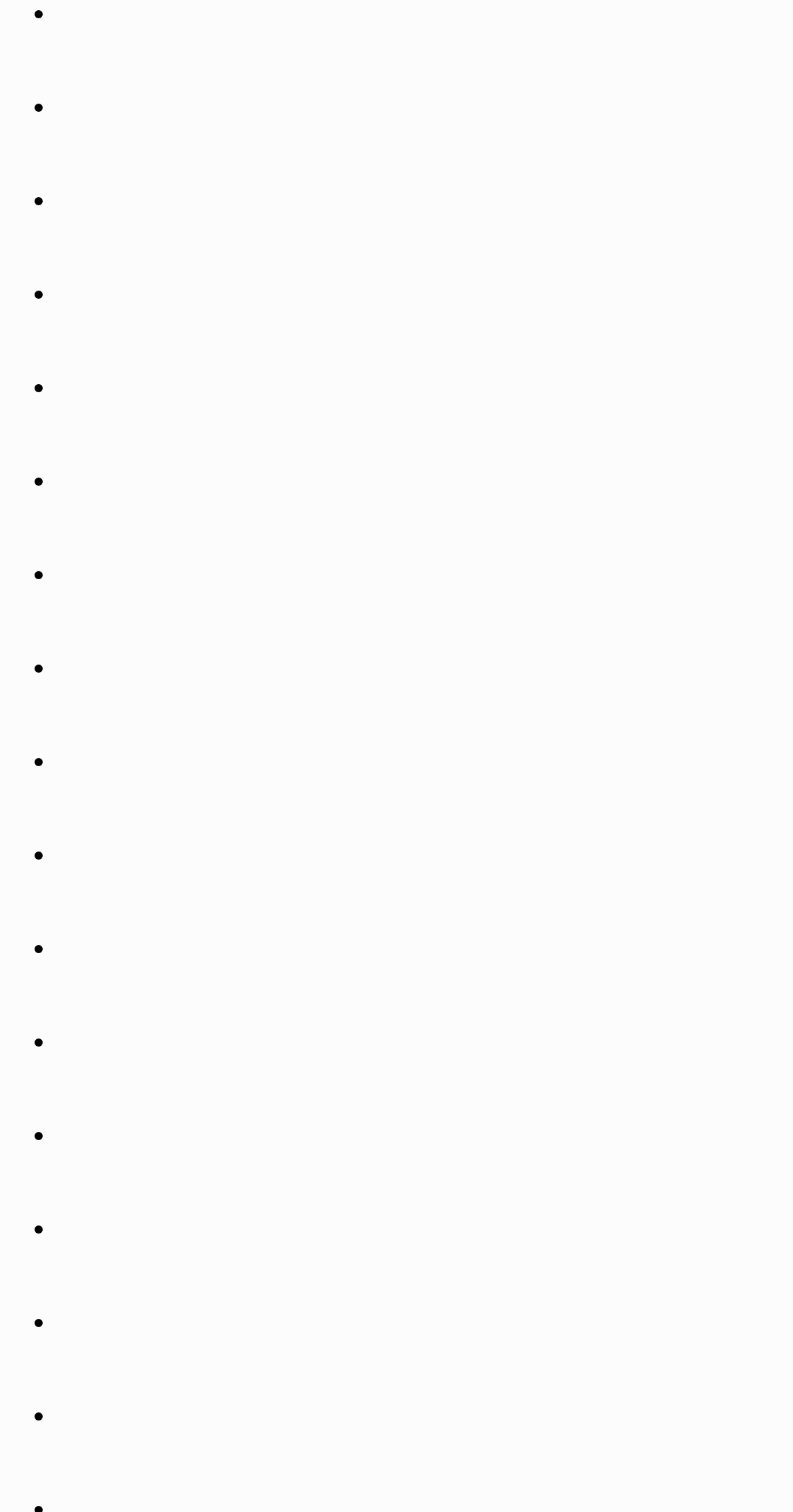How many list markers are there?
Respond with a short answer, either a single word or a phrase, based on the image.

20